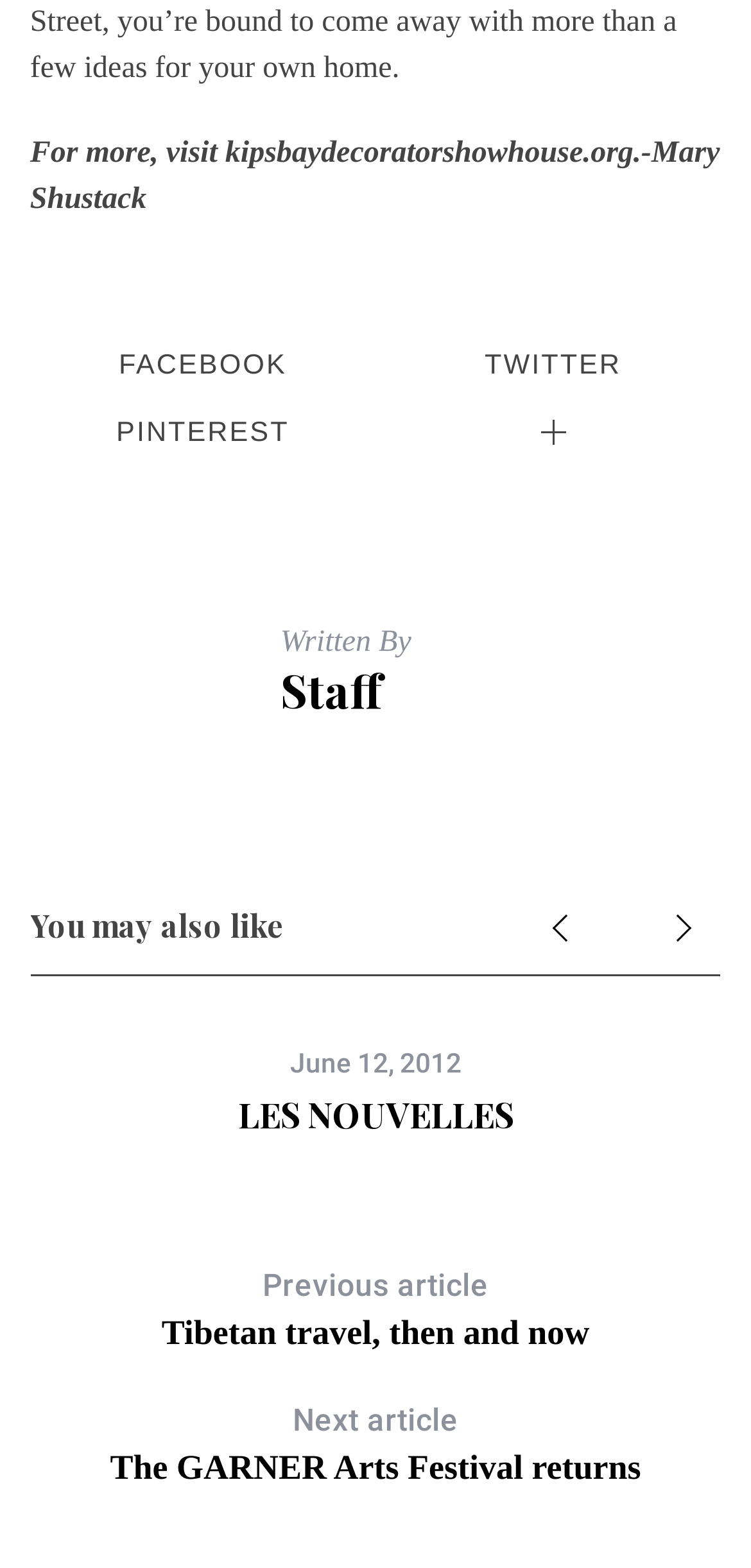Look at the image and give a detailed response to the following question: Who is the author of the article?

I looked for the author of the article and found it in the 'Written By' section, which is linked to 'Staff'.